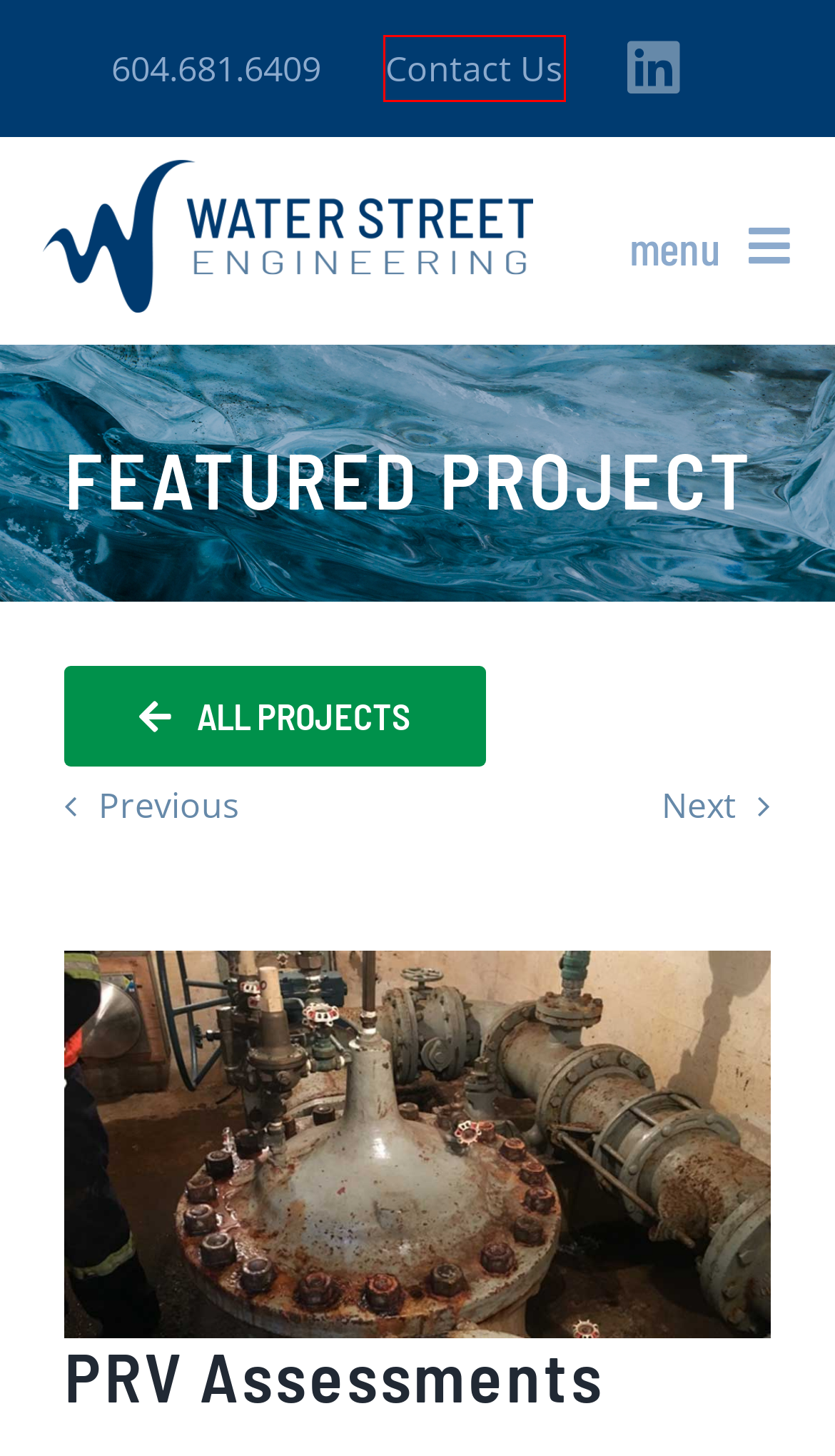Examine the webpage screenshot and identify the UI element enclosed in the red bounding box. Pick the webpage description that most accurately matches the new webpage after clicking the selected element. Here are the candidates:
A. Lift Station Odour Control Upgrades | Water Street Engineering
B. Water Smart Action Plan | Water Street Engineering
C. Water Engineering Services | Water Street Engineering
D. Water Engineering | Water Street Engineering
E. Water Engineering Team | Water Street Engineering
F. About Us | Water Street Engineering
G. Water Engineering Experts | Water Street Engineering
H. CONTACT US | Water Street Engineering

H